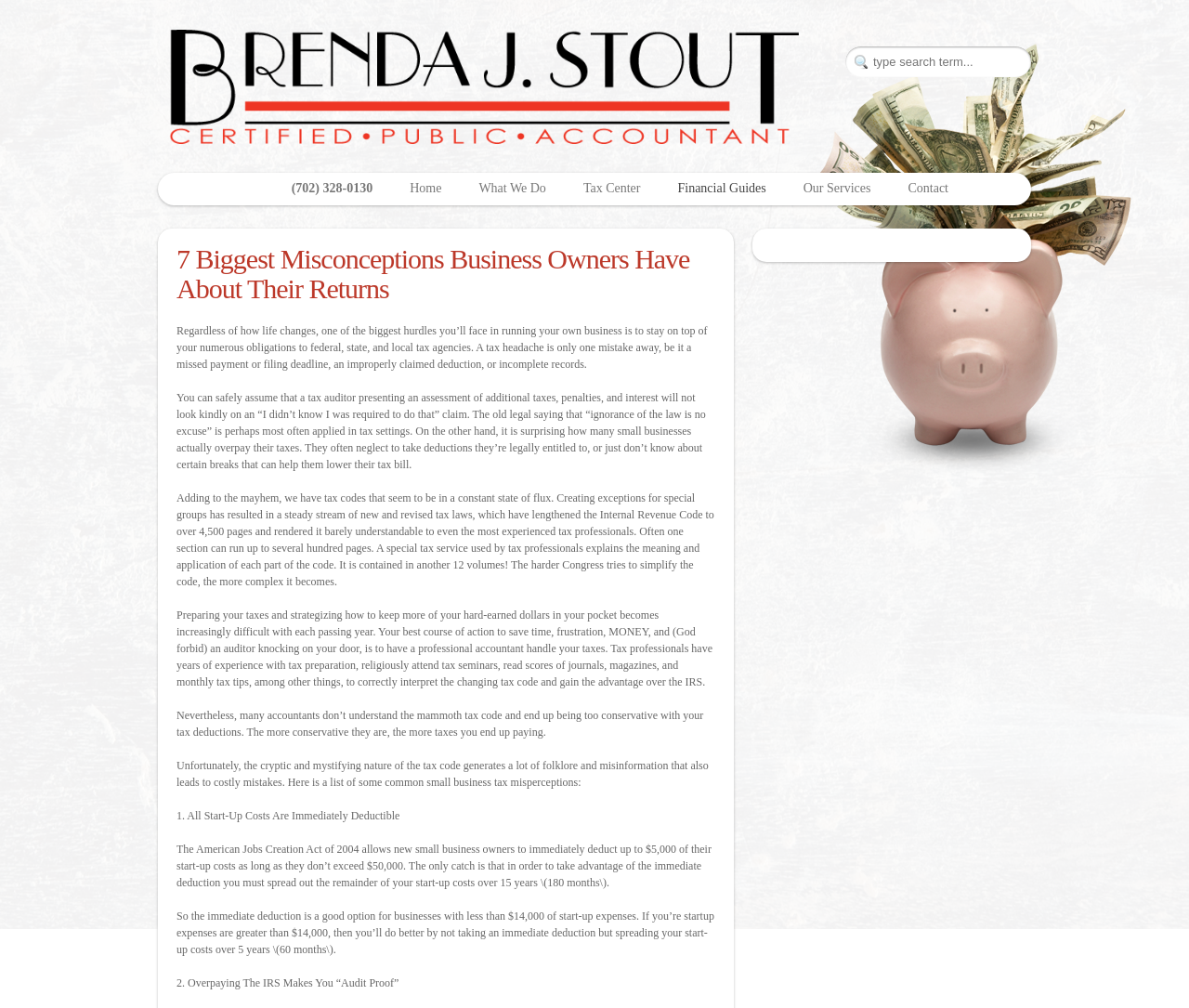Identify the bounding box coordinates of the region I need to click to complete this instruction: "read about 7 Biggest Misconceptions Business Owners Have About Their Returns".

[0.148, 0.242, 0.602, 0.301]